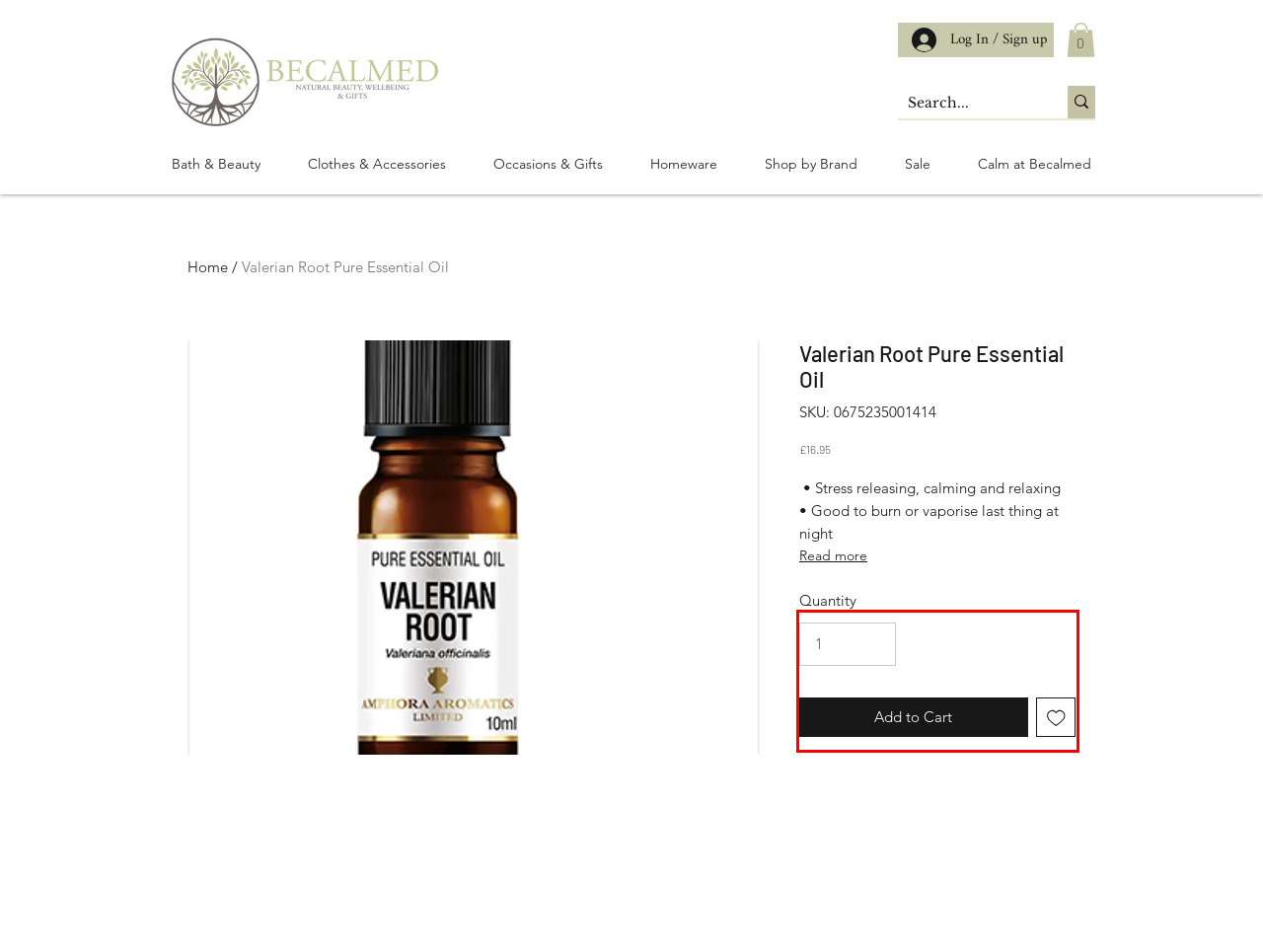You have a webpage screenshot with a red rectangle surrounding a UI element. Extract the text content from within this red bounding box.

Valerian Root essential oil has a strong aroma so it is recommended that you blend with petitgrain, orange or mandarin essential oils to soften the odour. It's a lovely calming and relaxing oil which can help you wind down before bed.